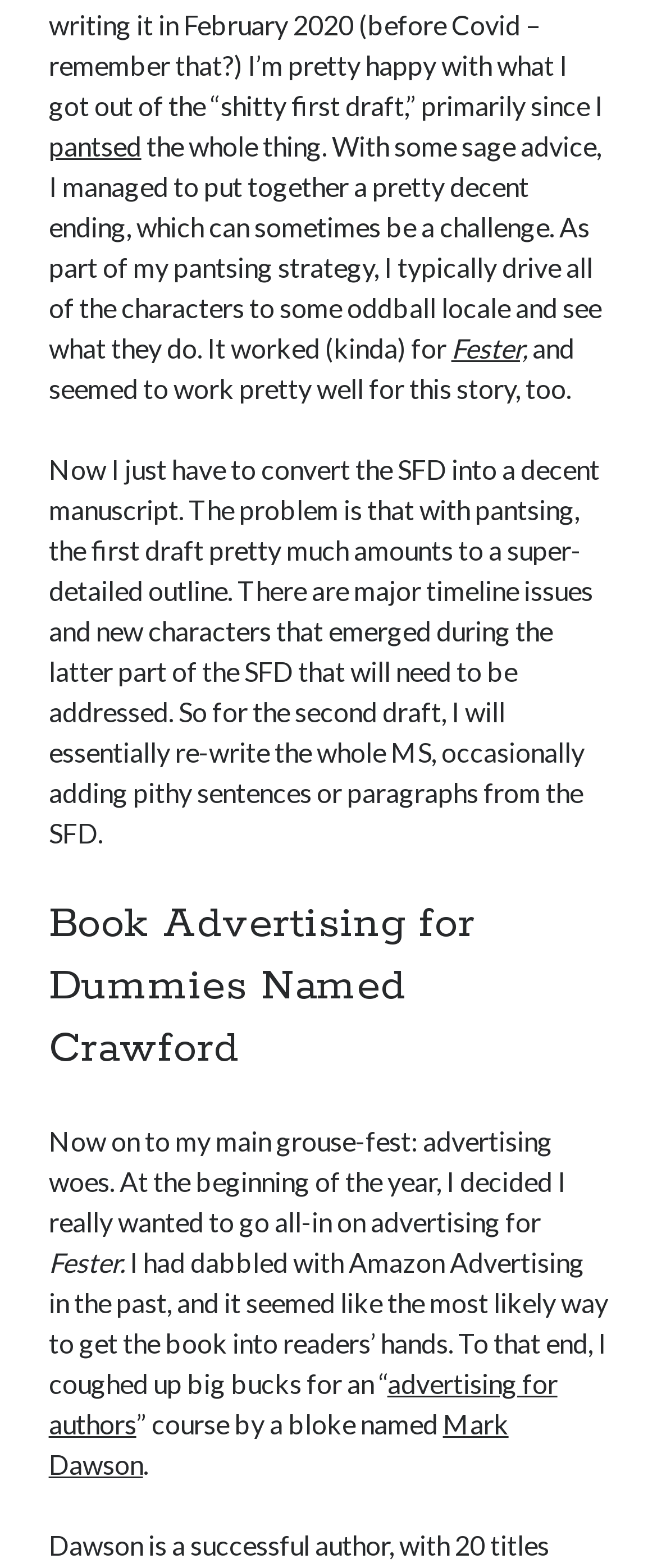Find the bounding box of the element with the following description: "May 2021". The coordinates must be four float numbers between 0 and 1, formatted as [left, top, right, bottom].

[0.077, 0.32, 0.212, 0.336]